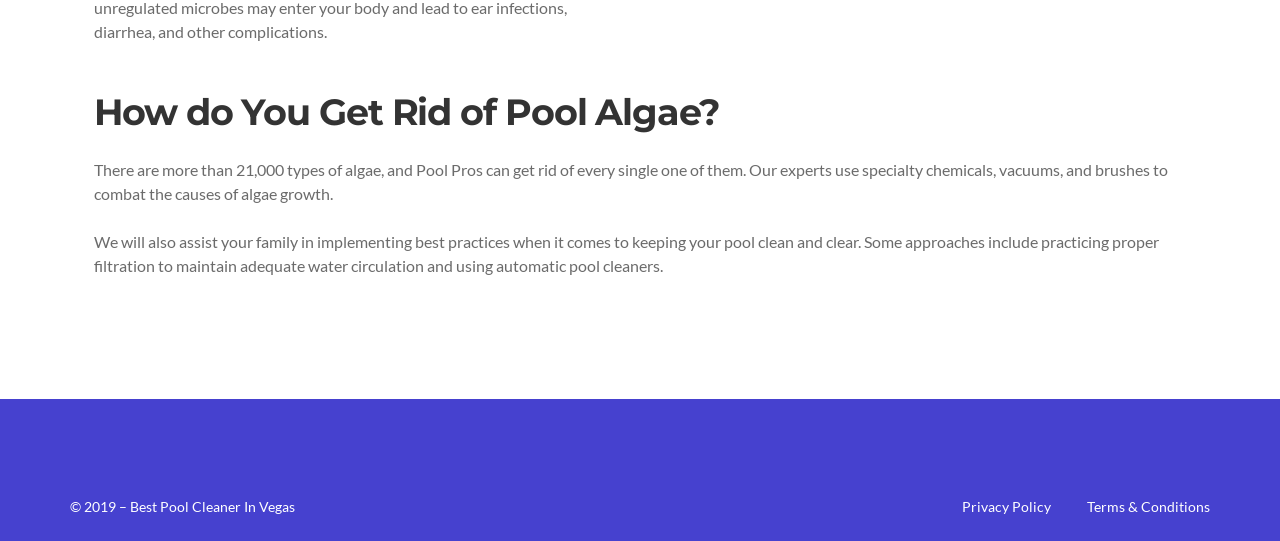Bounding box coordinates are to be given in the format (top-left x, top-left y, bottom-right x, bottom-right y). All values must be floating point numbers between 0 and 1. Provide the bounding box coordinate for the UI element described as: Privacy Policy

[0.751, 0.92, 0.821, 0.952]